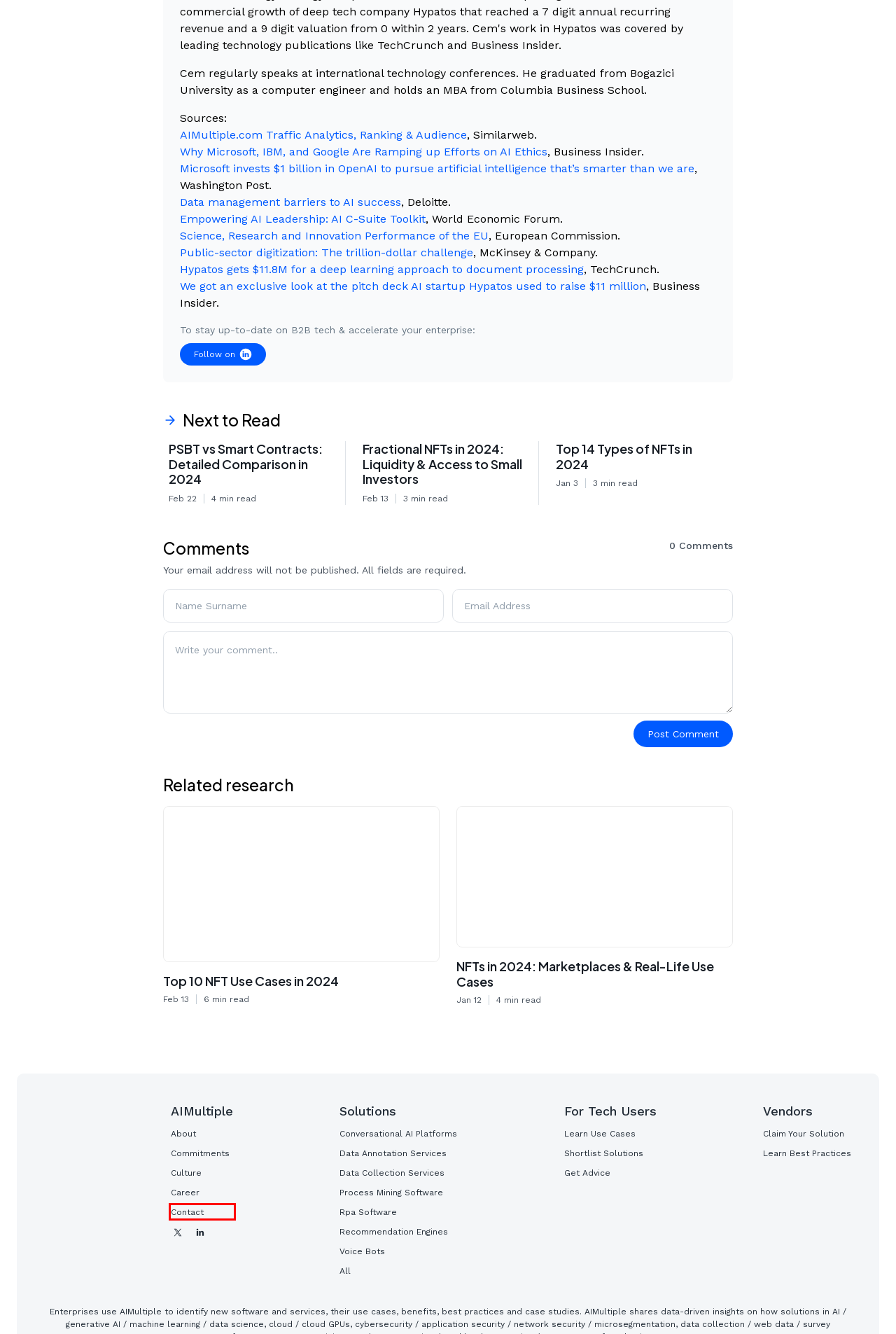You have a screenshot of a webpage with a red bounding box around an element. Choose the best matching webpage description that would appear after clicking the highlighted element. Here are the candidates:
A. AIMultiple
B. Contact Us | AIMultiple
C. Top 10 RPA Software of 2024 based on 17,118 reviews & more
D. Best Recommendation Engines of 2024 based on 2,558 reviews
E. Best Process Mining Software of 2024 based on 1,373 reviews
F. Research Guidelines & Commitments | AIMultiple
G. About AIMultiple | AIMultiple
H. Growth for B2B Tech Vendors | AIMultiple: High Tech Use Cases & Tools to Grow Your Business

B